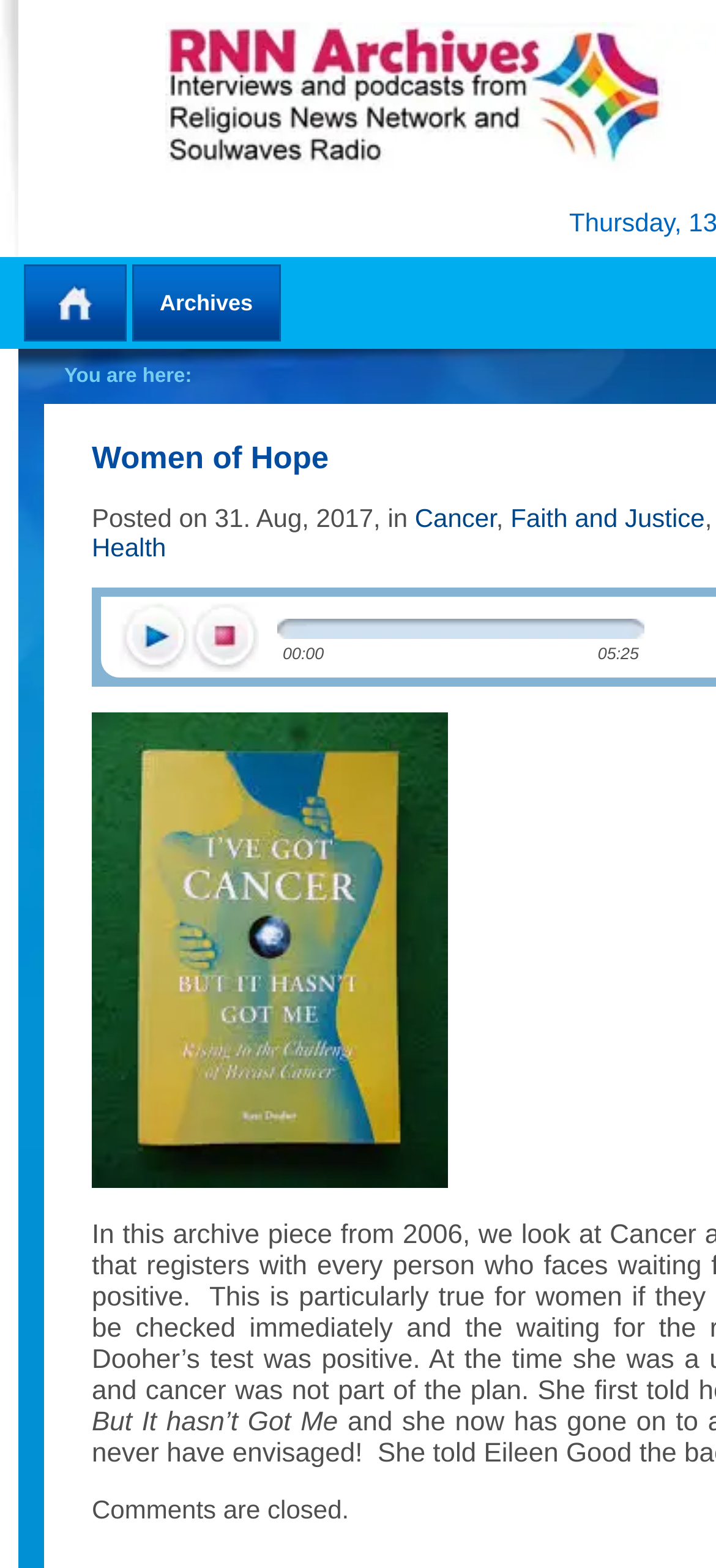Give a one-word or short-phrase answer to the following question: 
Is commenting allowed on this post?

No